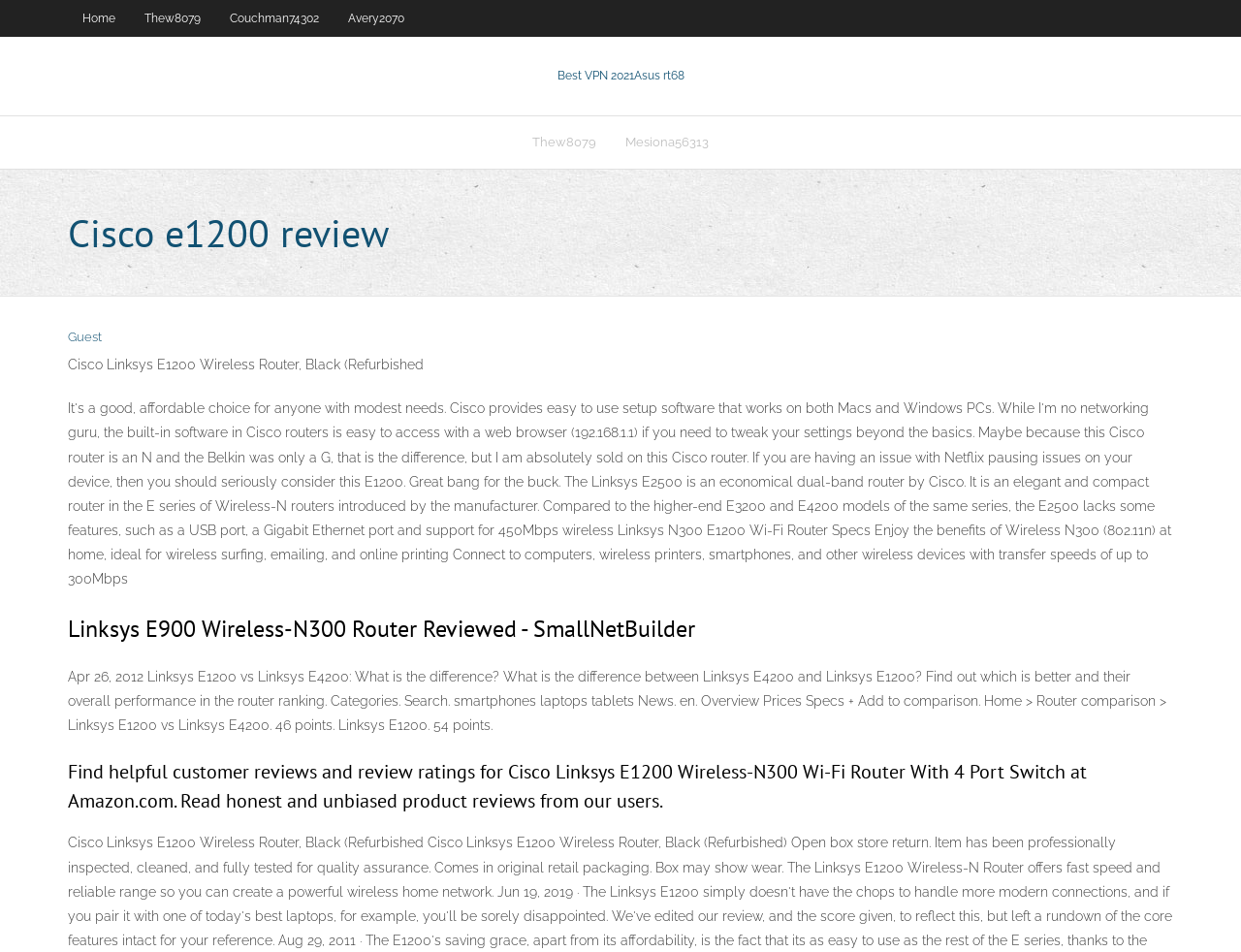Can you find and provide the title of the webpage?

Cisco e1200 review